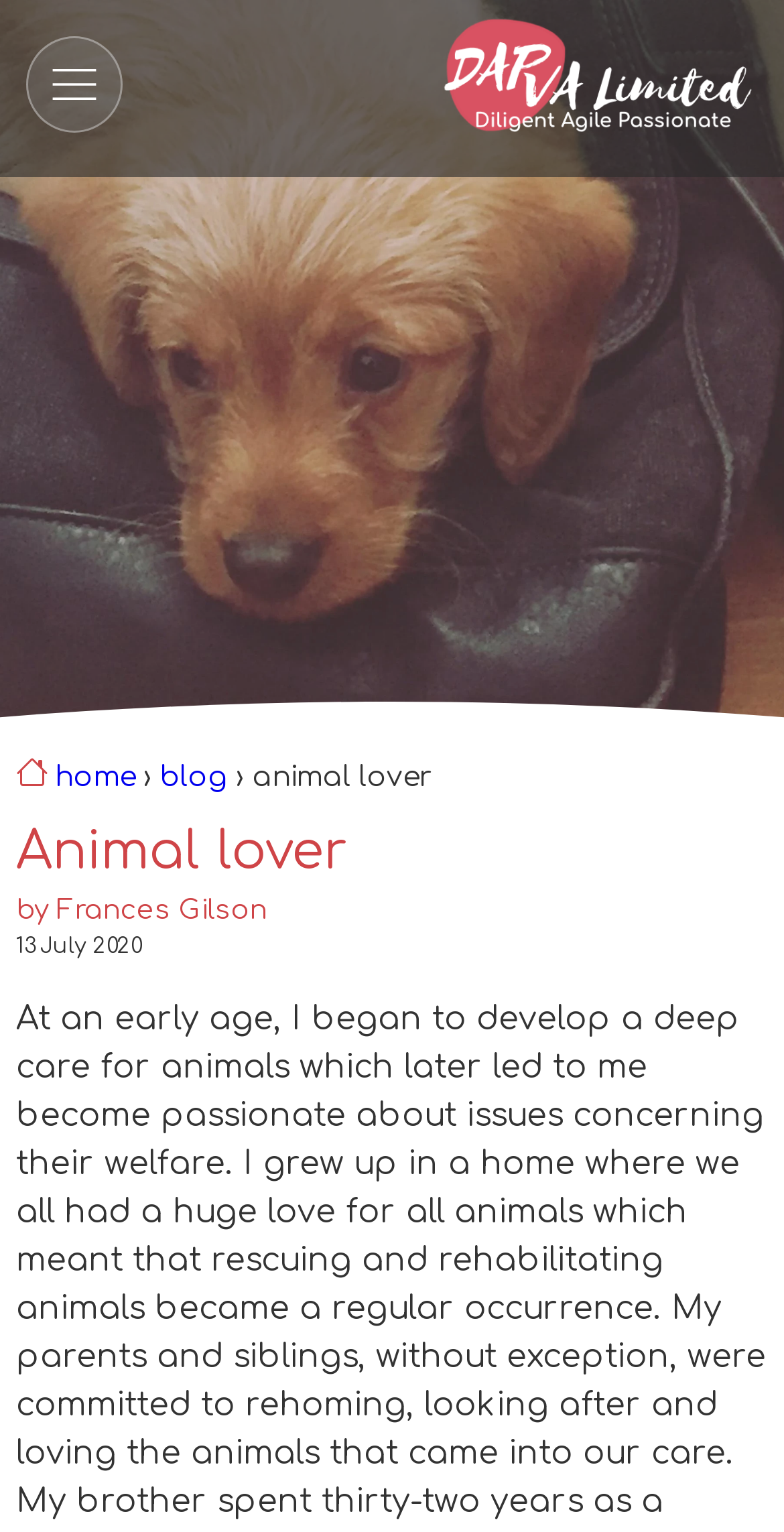Answer the question in a single word or phrase:
What is the text on the top-left button?

Menu